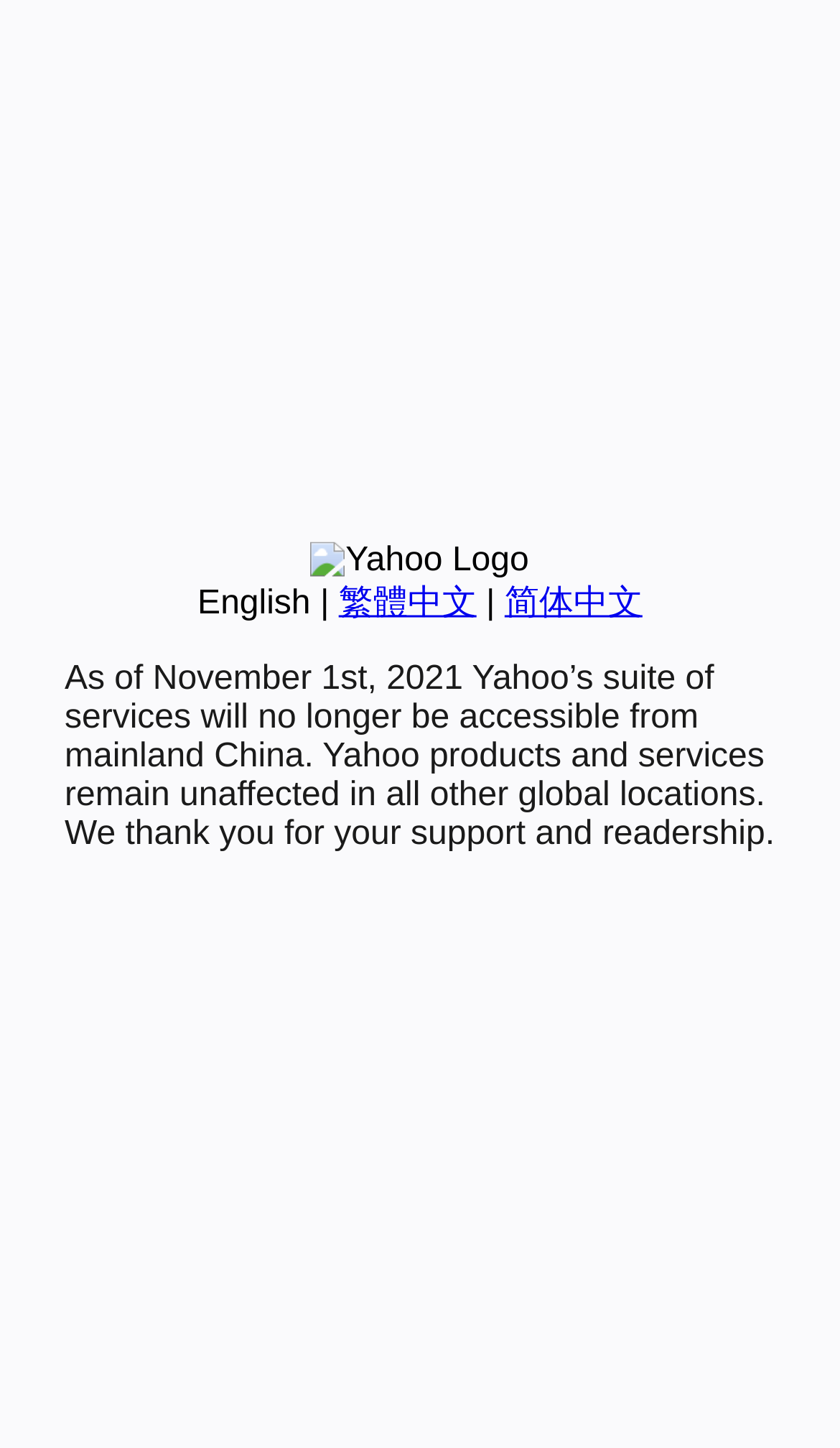Bounding box coordinates should be provided in the format (top-left x, top-left y, bottom-right x, bottom-right y) with all values between 0 and 1. Identify the bounding box for this UI element: 繁體中文

[0.403, 0.404, 0.567, 0.429]